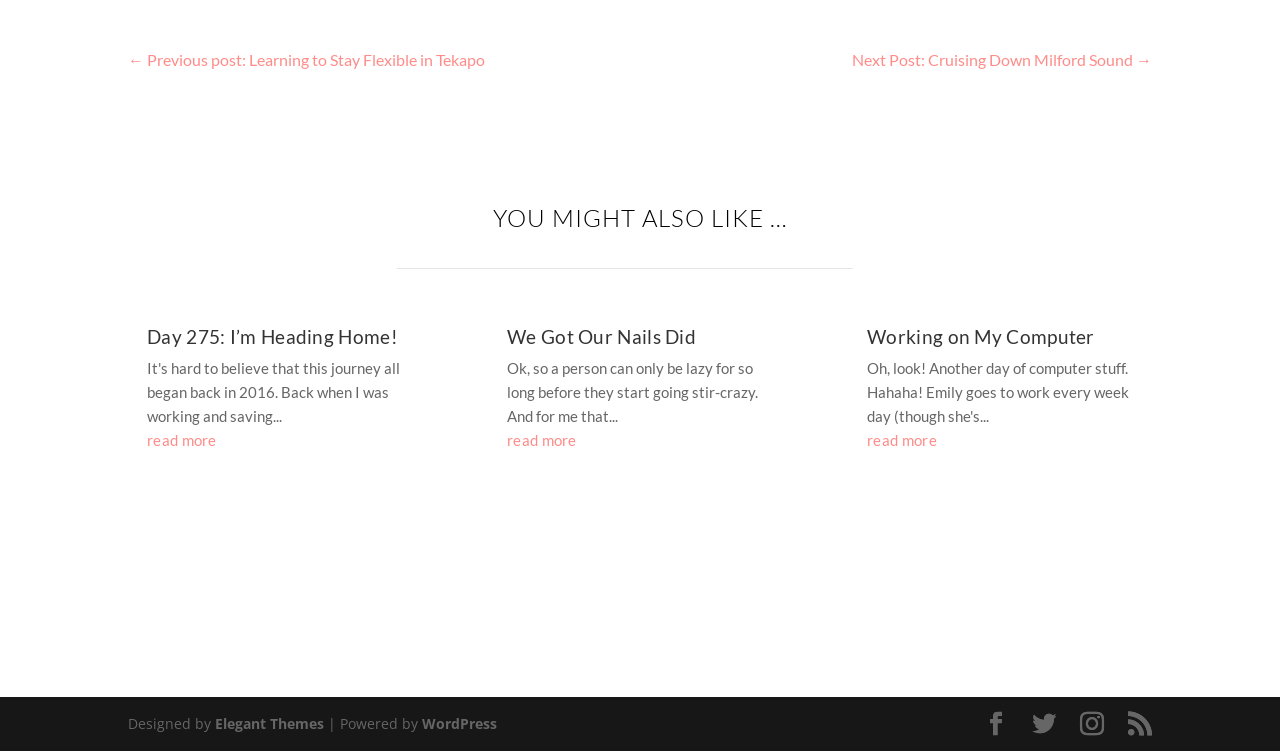What is the name of the theme designer?
Using the image as a reference, answer the question with a short word or phrase.

Elegant Themes